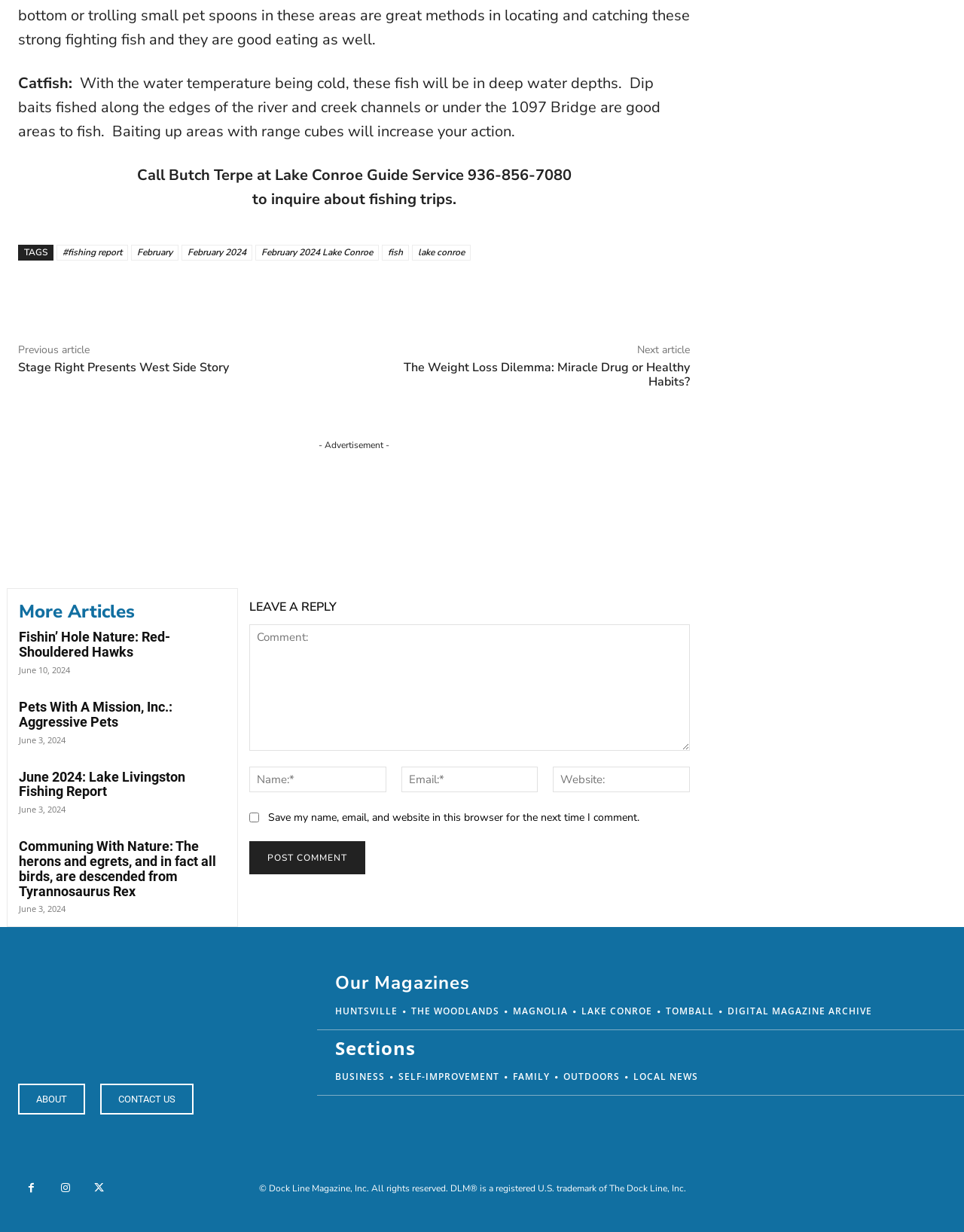Please provide a brief answer to the question using only one word or phrase: 
What is recommended to increase fishing action?

Baiting up areas with range cubes